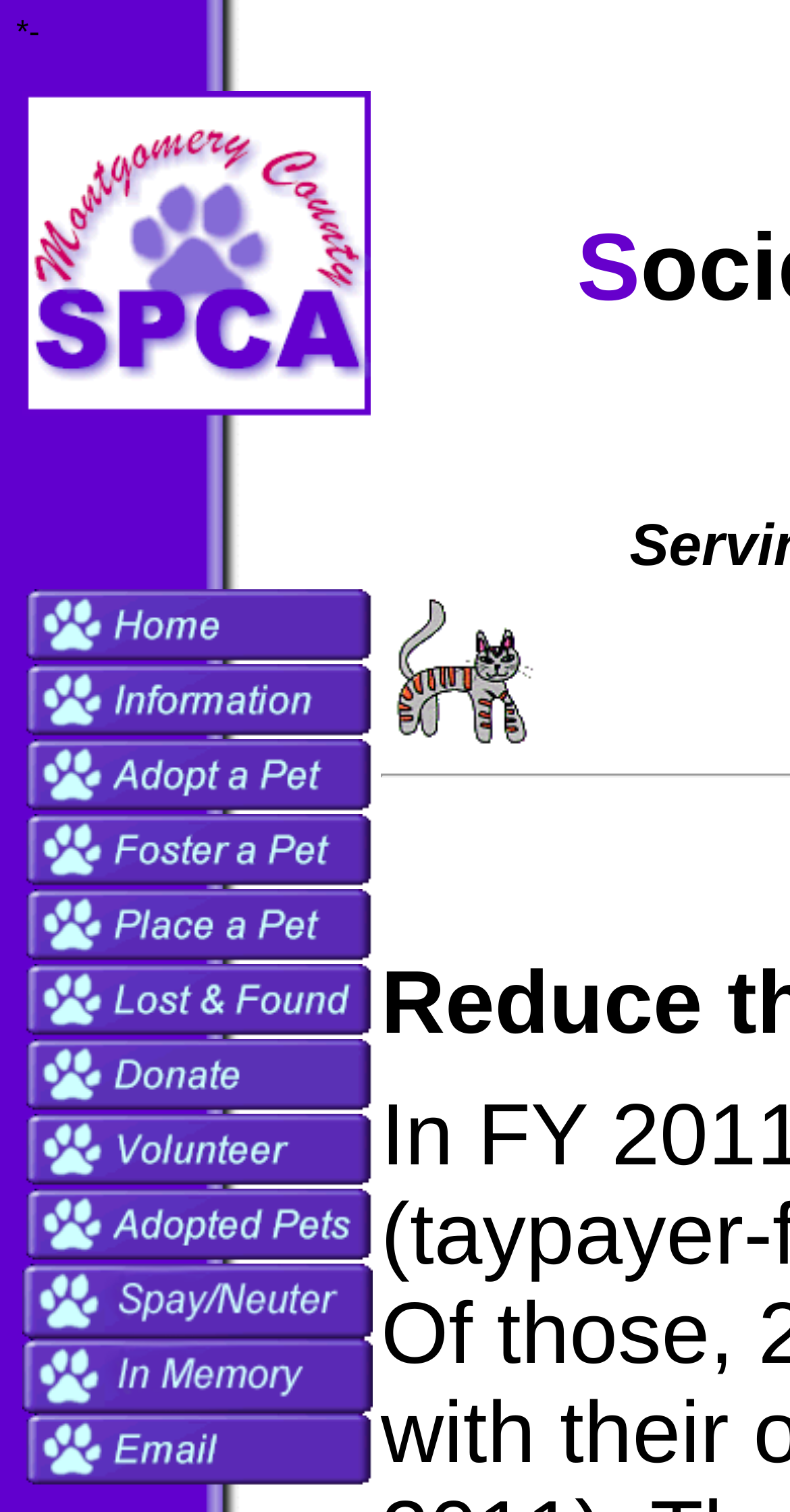Please locate the bounding box coordinates of the region I need to click to follow this instruction: "View the pets available for adoption".

[0.028, 0.521, 0.472, 0.544]